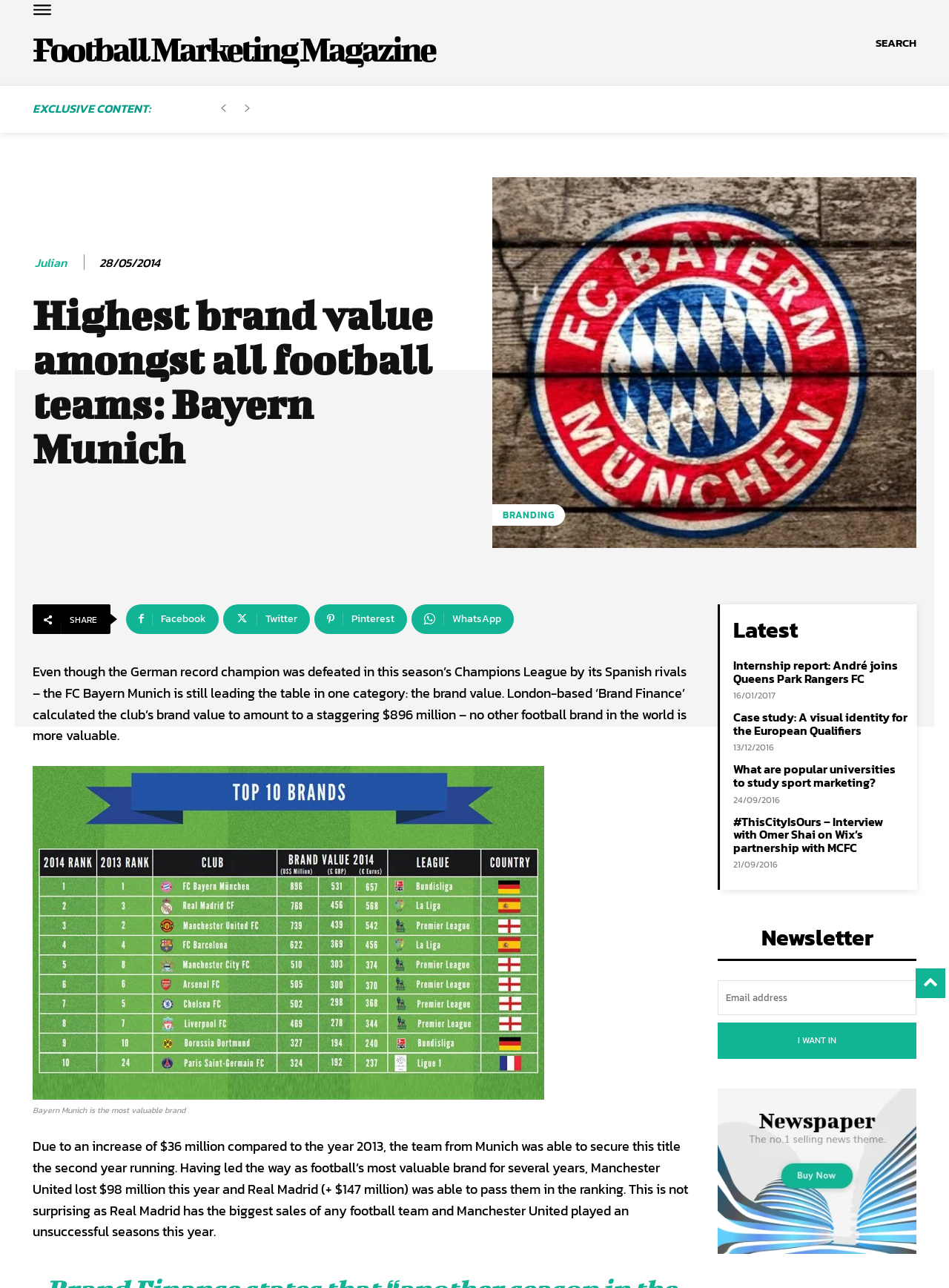Could you highlight the region that needs to be clicked to execute the instruction: "Search for something"?

[0.923, 0.007, 0.966, 0.059]